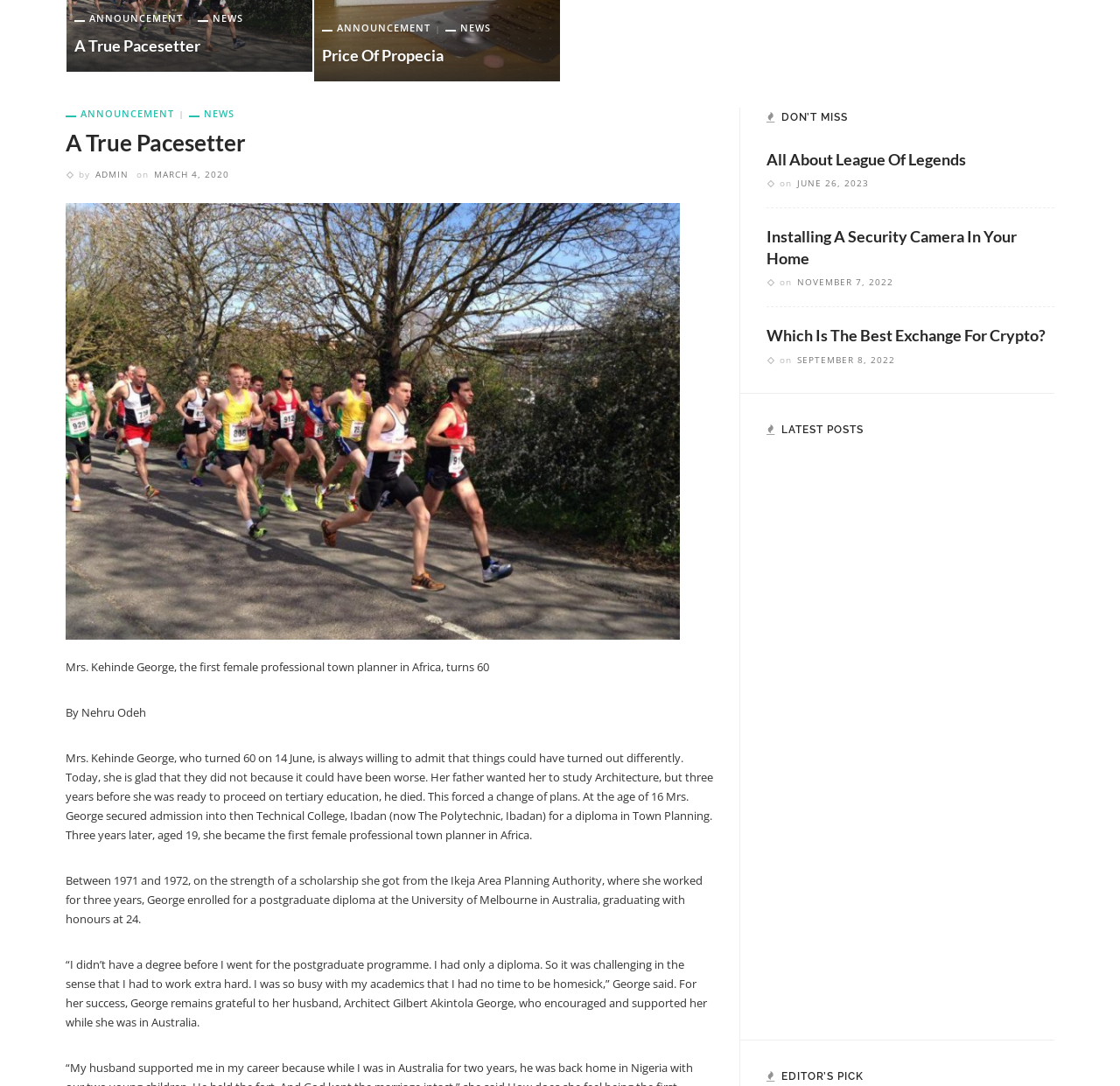Using the provided description title="All About League Of Legends", find the bounding box coordinates for the UI element. Provide the coordinates in (top-left x, top-left y, bottom-right x, bottom-right y) format, ensuring all values are between 0 and 1.

[0.516, 0.137, 0.555, 0.152]